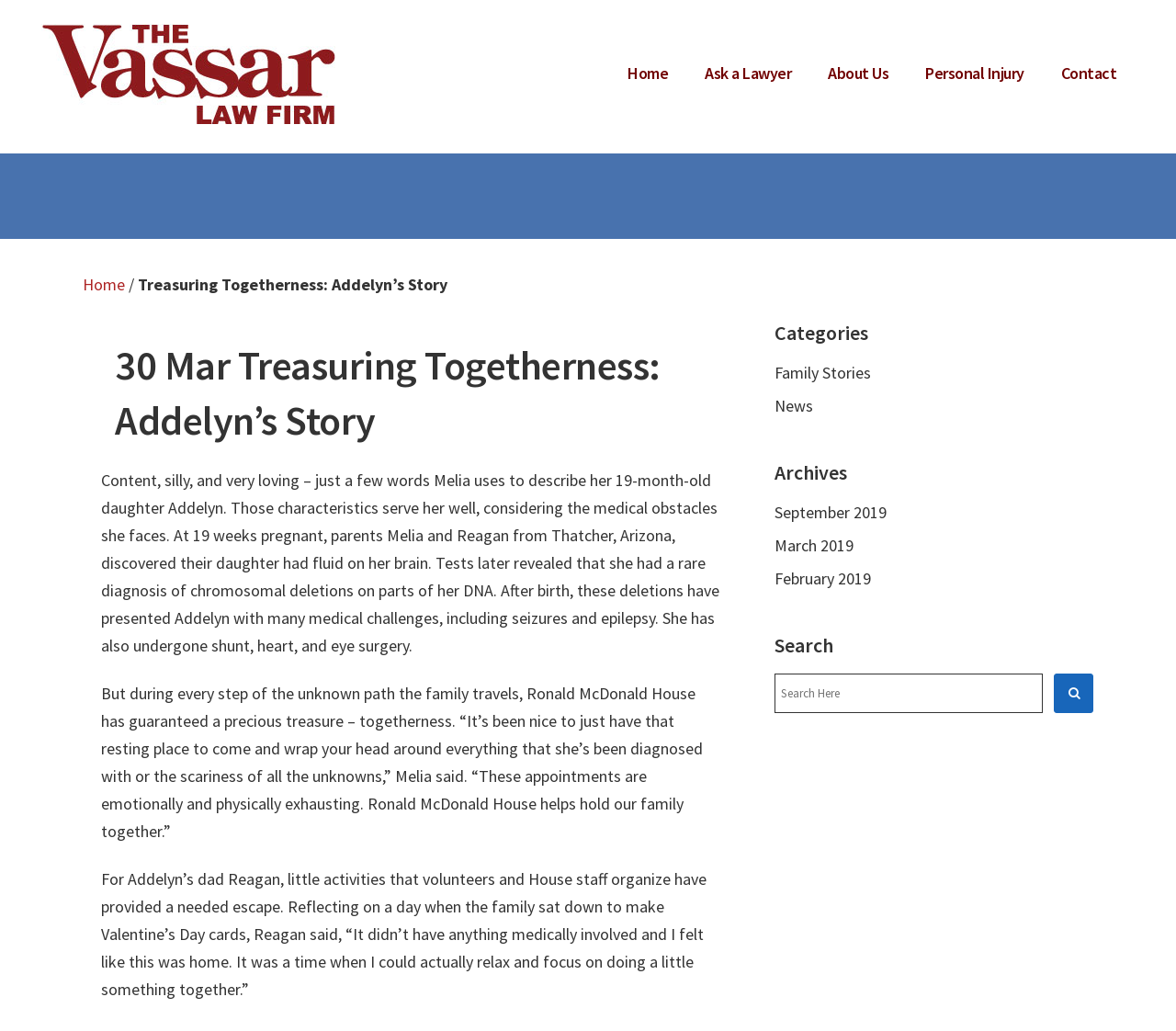Provide the bounding box coordinates of the section that needs to be clicked to accomplish the following instruction: "Read Addelyn's story."

[0.086, 0.455, 0.612, 0.636]